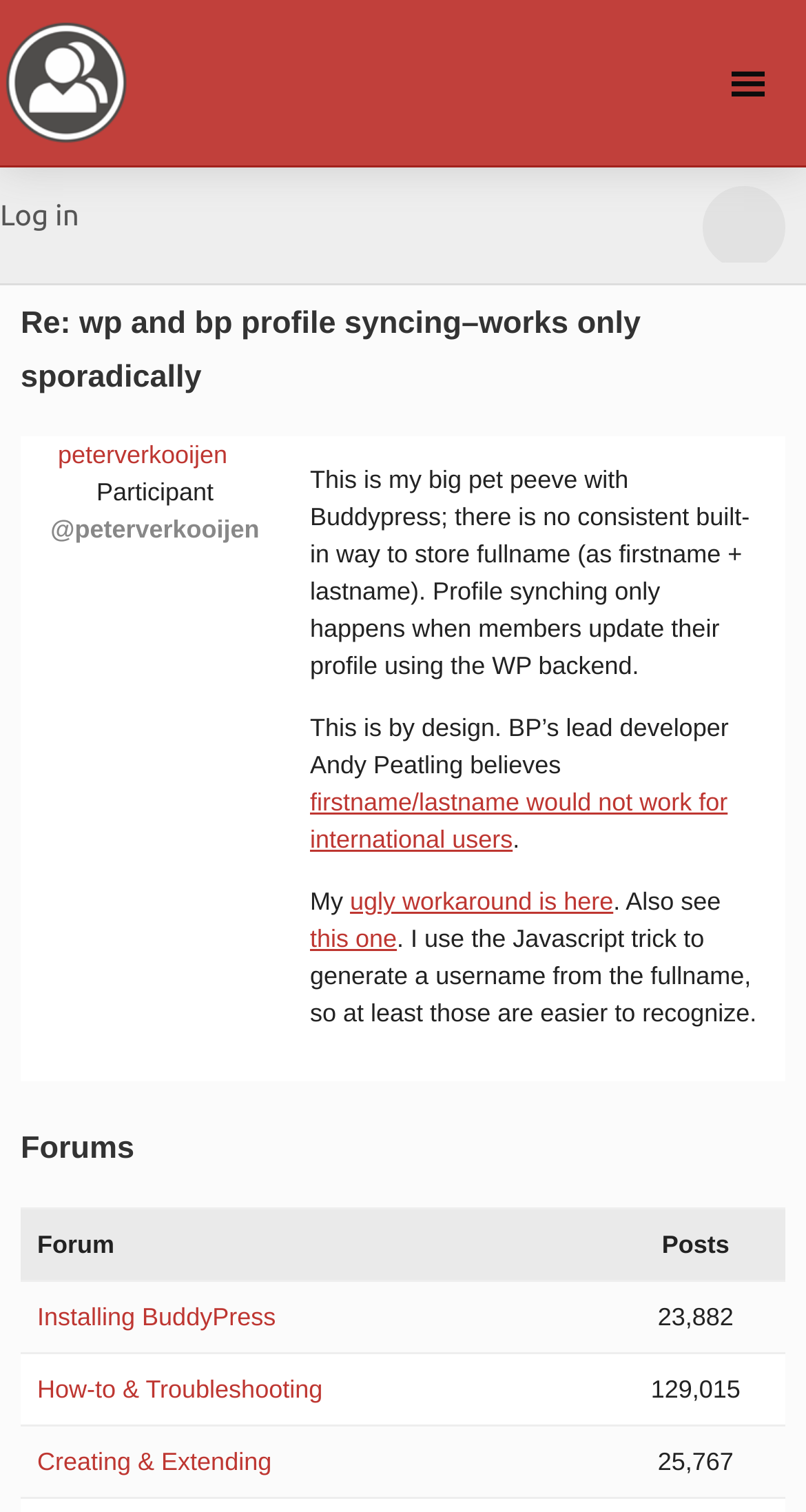Please identify the bounding box coordinates of the element that needs to be clicked to perform the following instruction: "Read the Installing BuddyPress post".

[0.046, 0.861, 0.342, 0.881]